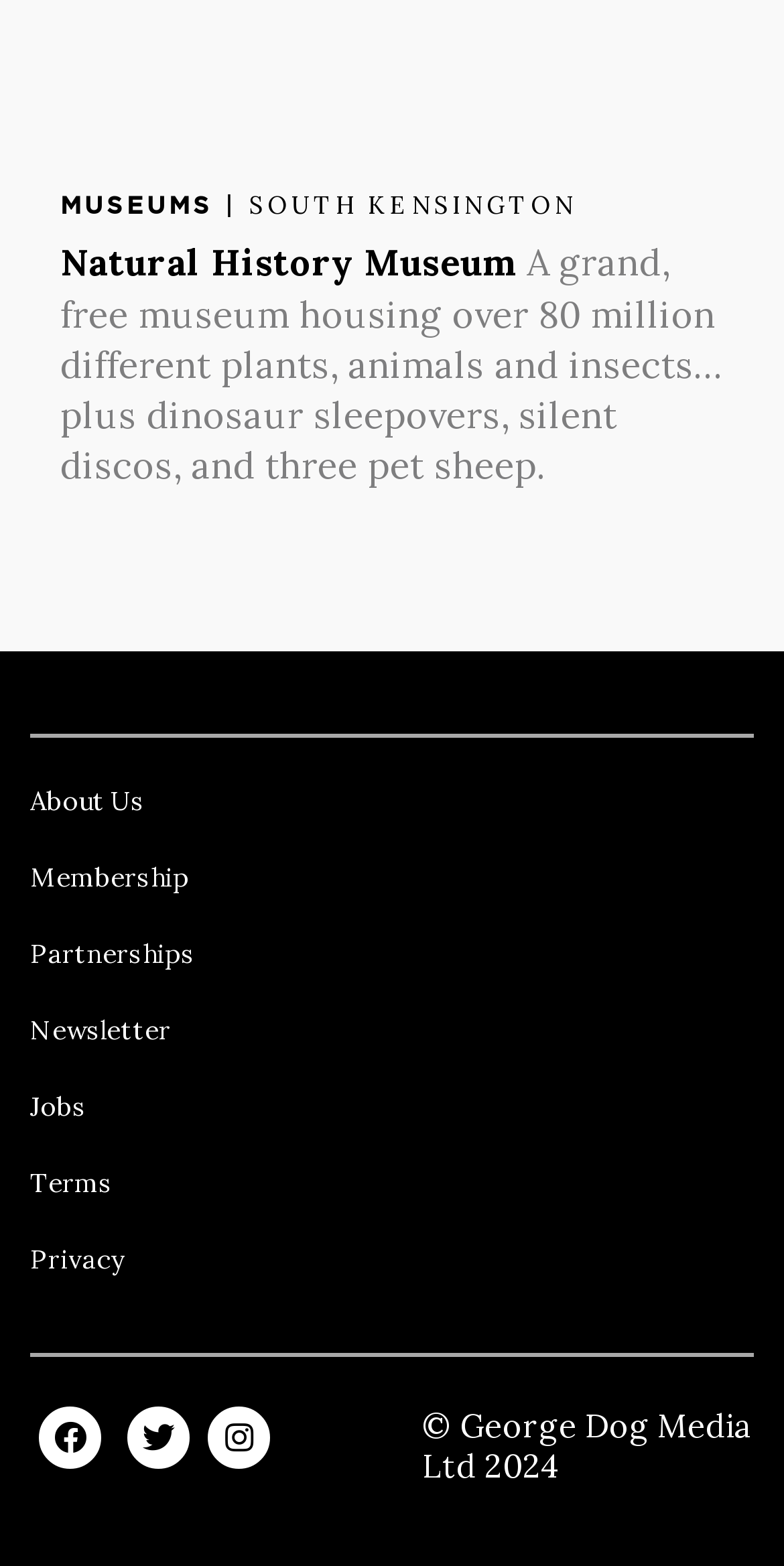Please predict the bounding box coordinates (top-left x, top-left y, bottom-right x, bottom-right y) for the UI element in the screenshot that fits the description: Jobs

[0.038, 0.696, 0.11, 0.718]